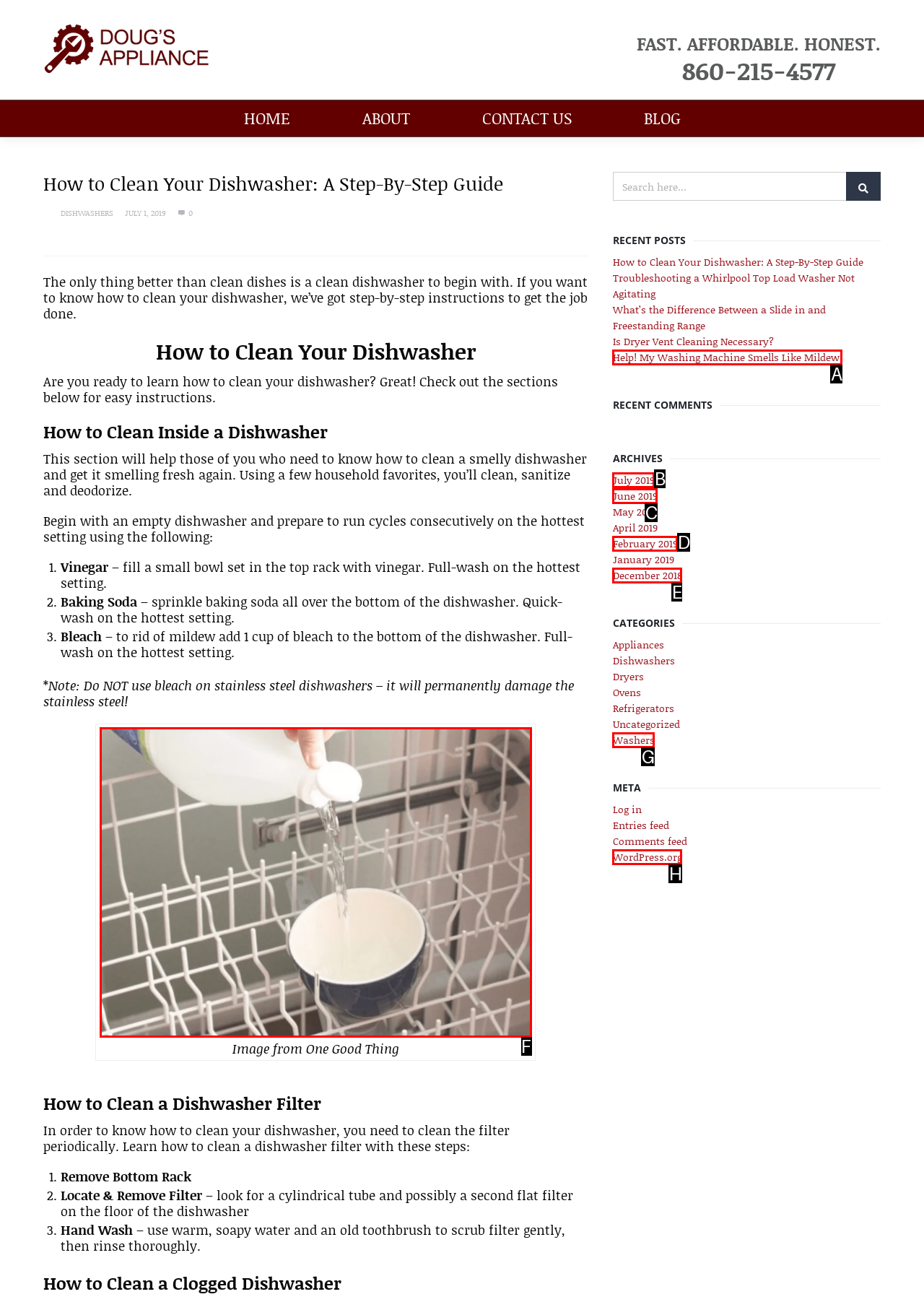Identify which HTML element matches the description: Washers
Provide your answer in the form of the letter of the correct option from the listed choices.

G